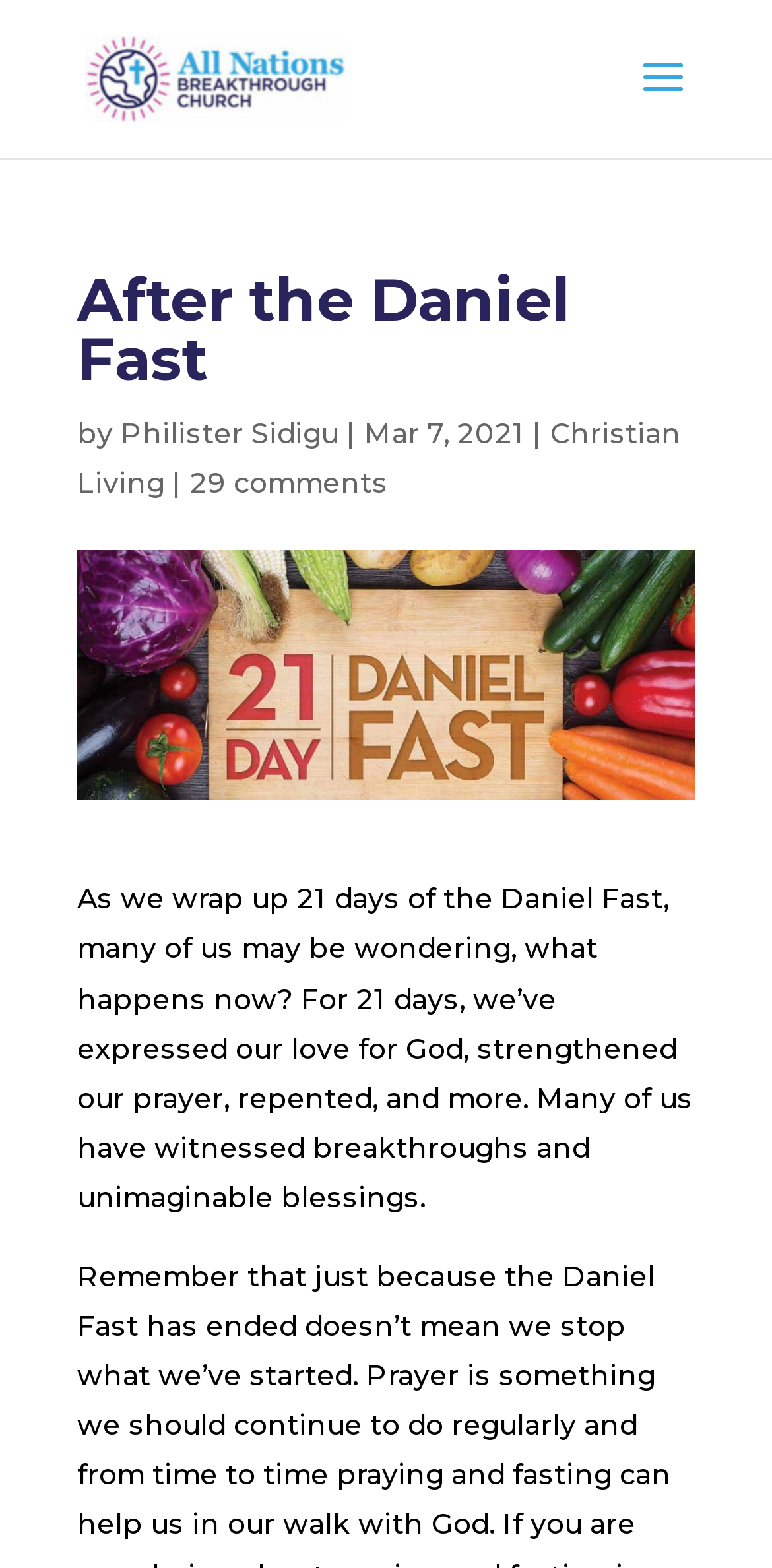Offer a detailed account of what is visible on the webpage.

The webpage is about an article titled "After the Daniel Fast" from All Nations Breakthrough Church. At the top left corner, there is a link to the church's website, accompanied by a small image of the church's logo. Below the title, the author's name, Philister Sidigu, is mentioned, along with the date of publication, March 7, 2021. 

To the right of the author's name, there is a category label "Christian Living" and a link to 29 comments. The main content of the article starts below these elements, where the author reflects on the completion of the 21-day Daniel Fast, a spiritual practice that involves expressing love for God, strengthening prayer, repenting, and more. The author wonders what happens next and shares that many have witnessed breakthroughs and blessings during this period.